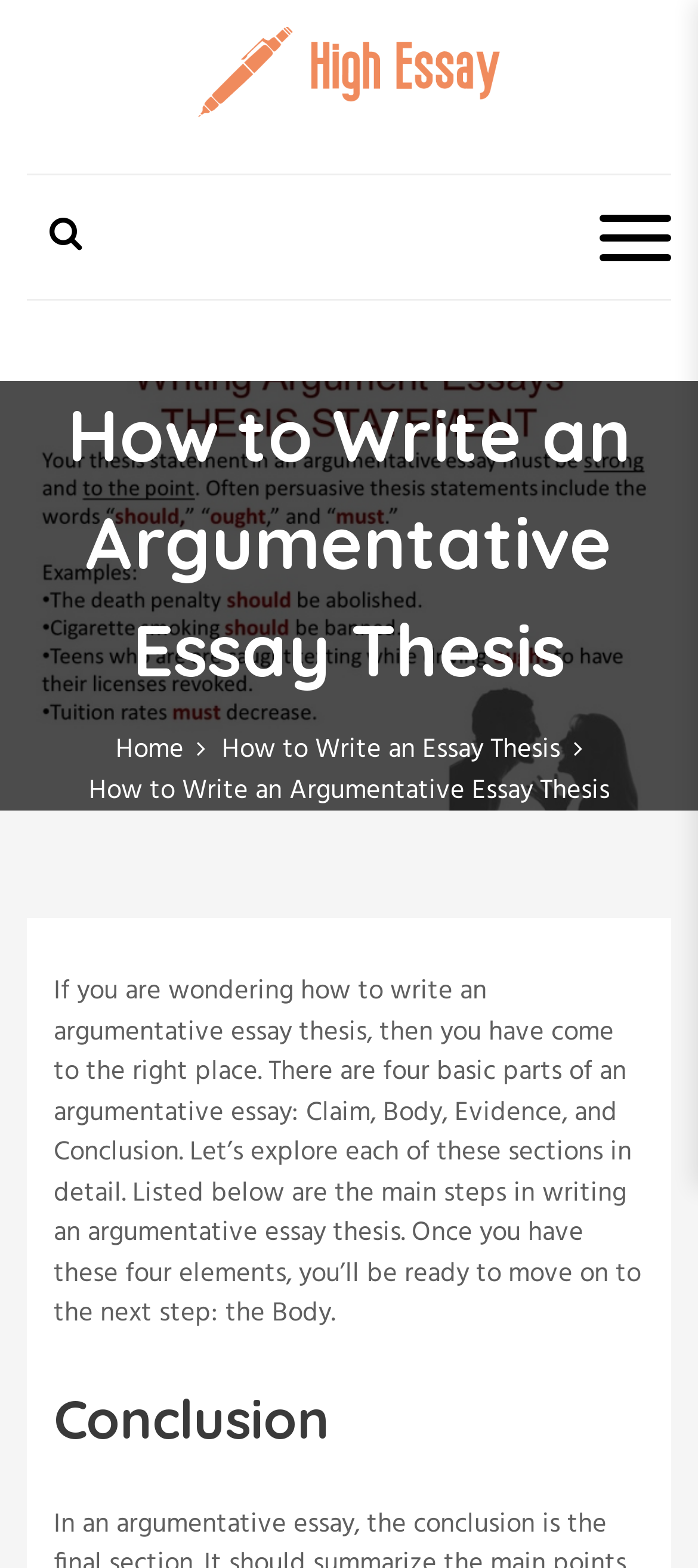Use a single word or phrase to answer the question:
How many basic parts of an argumentative essay are there?

Four